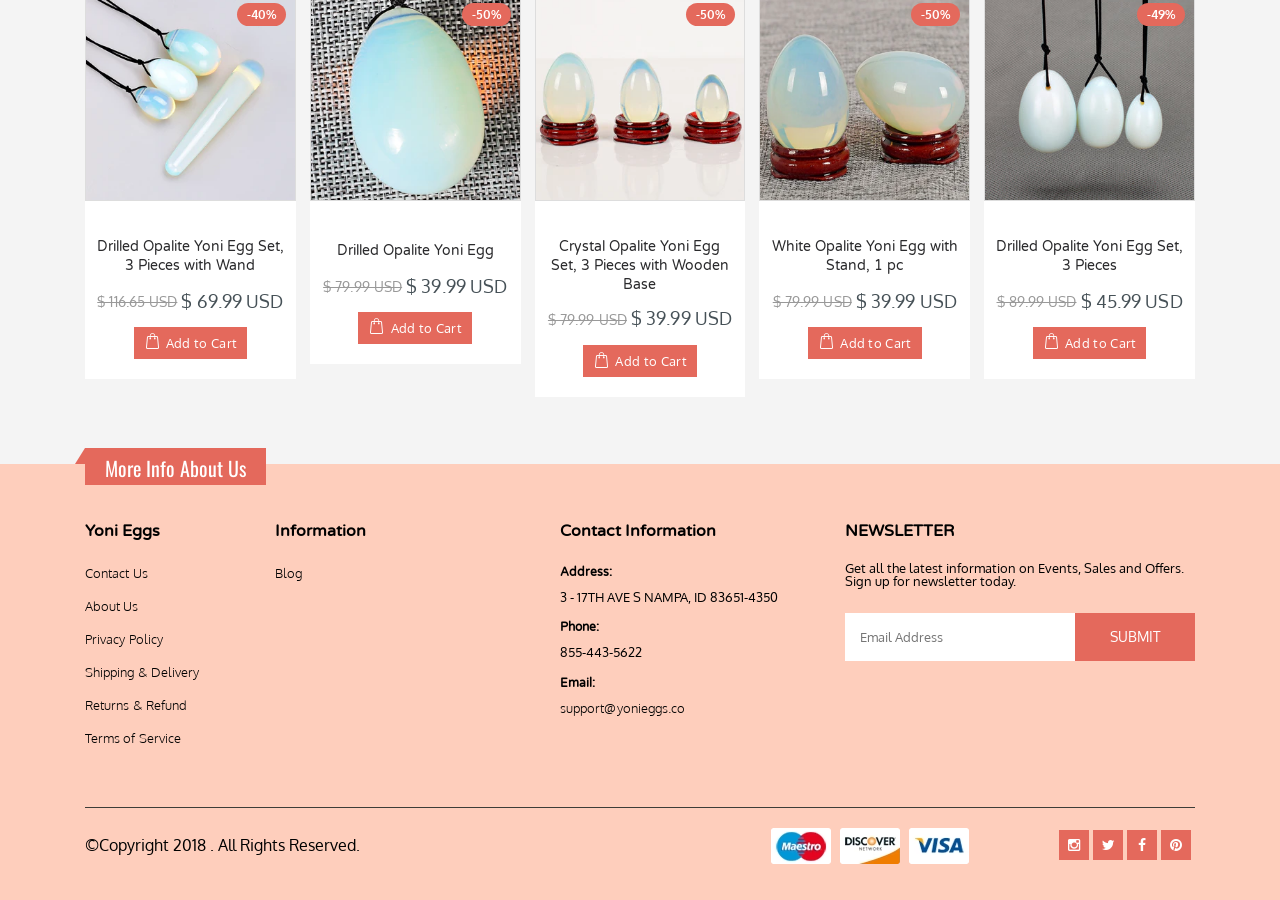Please determine the bounding box coordinates of the section I need to click to accomplish this instruction: "Learn more about Yoni Eggs".

[0.066, 0.58, 0.191, 0.602]